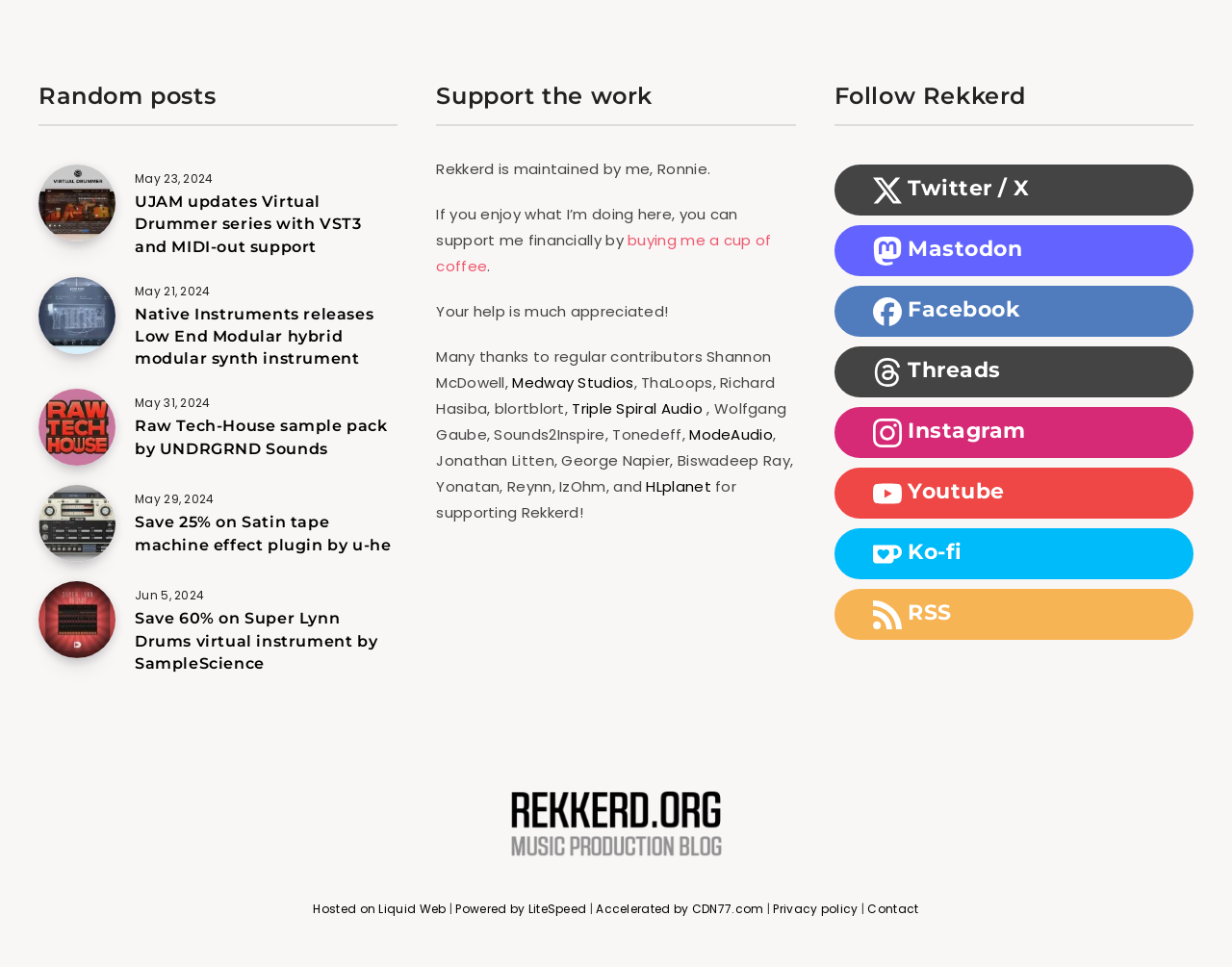Find the bounding box coordinates for the area that must be clicked to perform this action: "Click on 'UJAM updates Virtual Drummer series with VST3 and MIDI-out support'".

[0.109, 0.197, 0.323, 0.266]